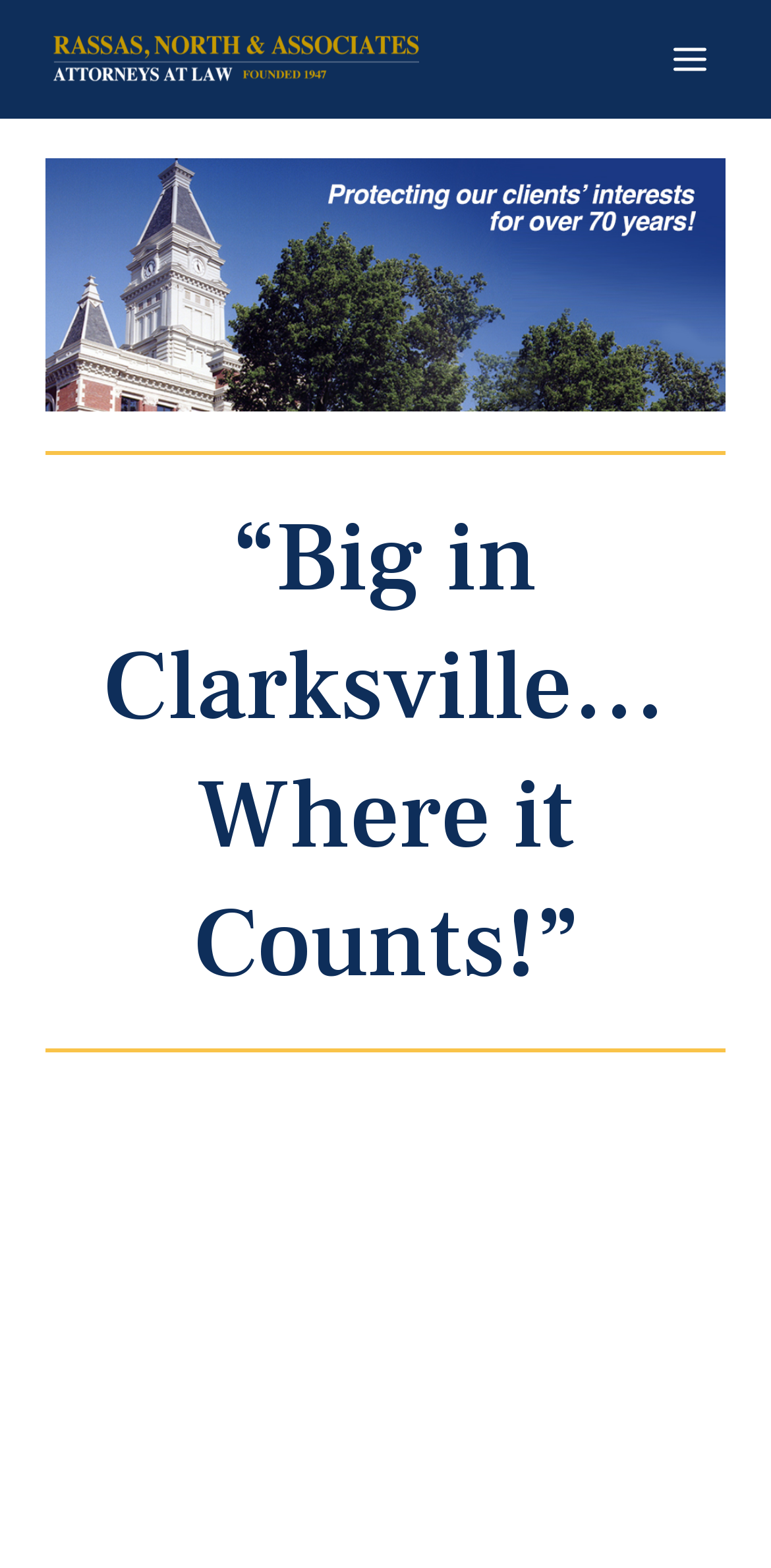What is the theme of the image on the page?
Please utilize the information in the image to give a detailed response to the question.

The image on the page is likely the law firm's logo, as it is located at the top of the page and is accompanied by the law firm's name. The image is not explicitly described, but its location and context suggest that it is a logo.